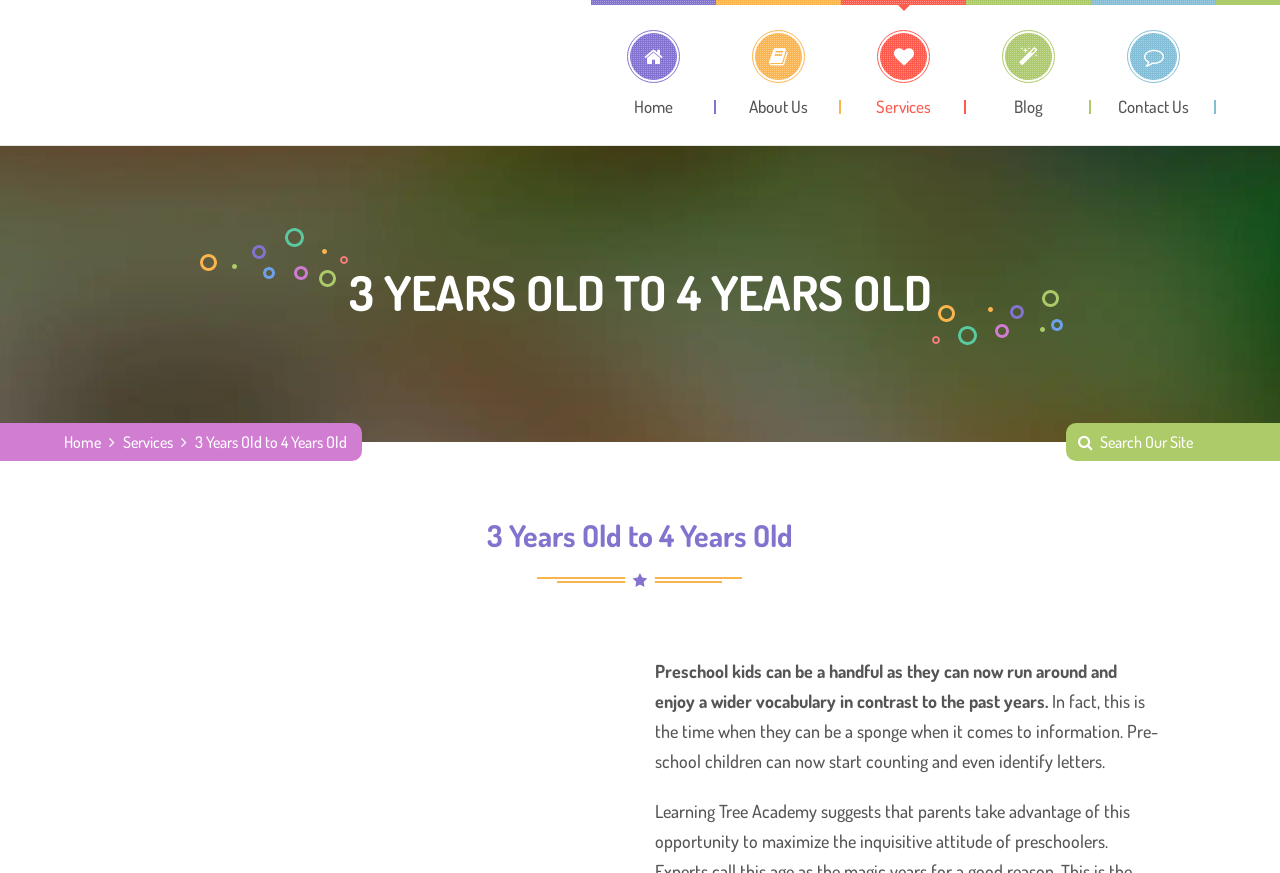Please provide the main heading of the webpage content.

3 YEARS OLD TO 4 YEARS OLD